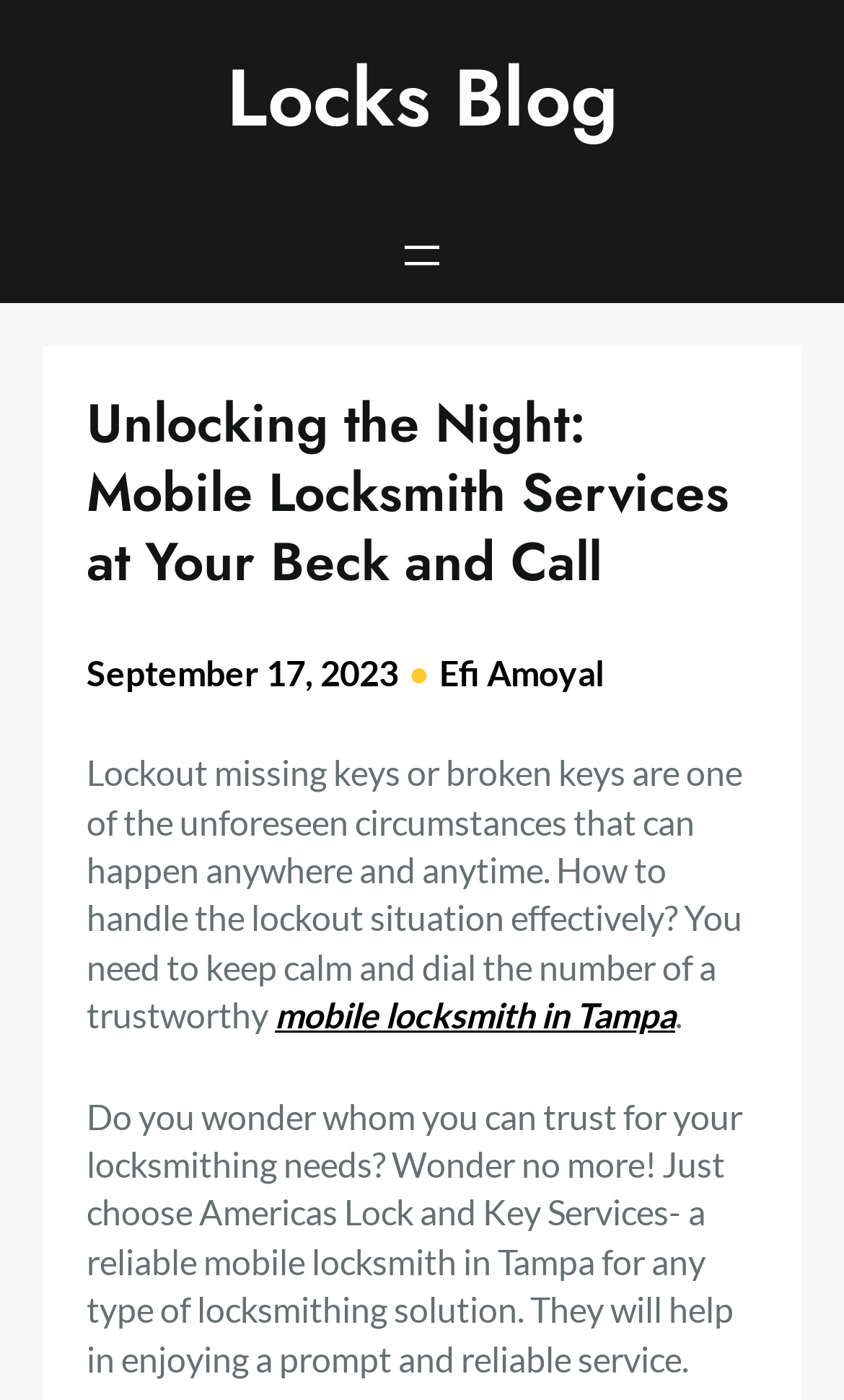What type of service is offered by Americas Lock and Key Services?
Answer the question with a thorough and detailed explanation.

I determined the type of service offered by Americas Lock and Key Services by reading the text, which mentions 'mobile locksmith in Tampa' and describes the company as a 'reliable mobile locksmith in Tampa for any type of locksmithing solution'.